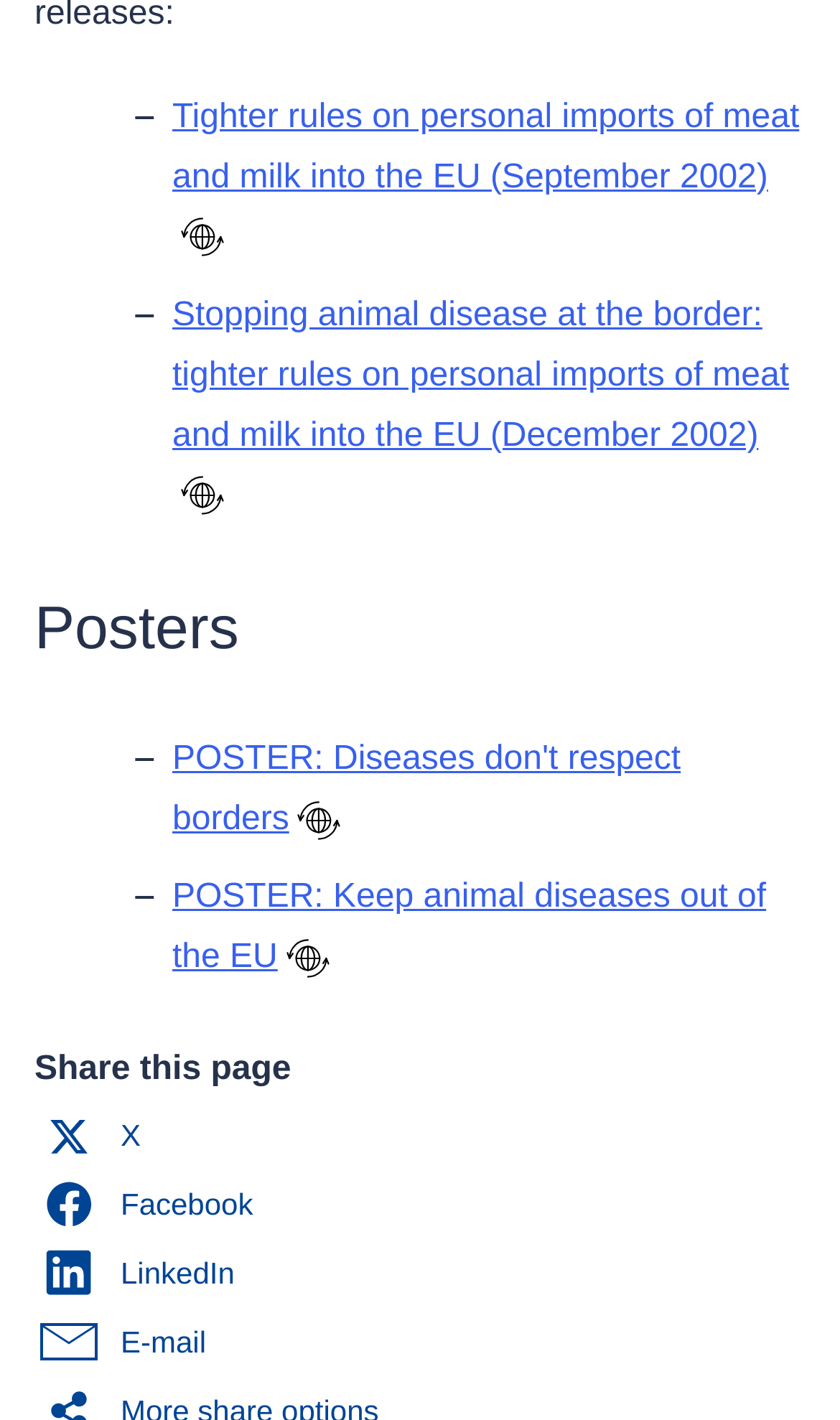Please identify the bounding box coordinates of the clickable area that will allow you to execute the instruction: "Search for available translations".

[0.215, 0.152, 0.267, 0.183]